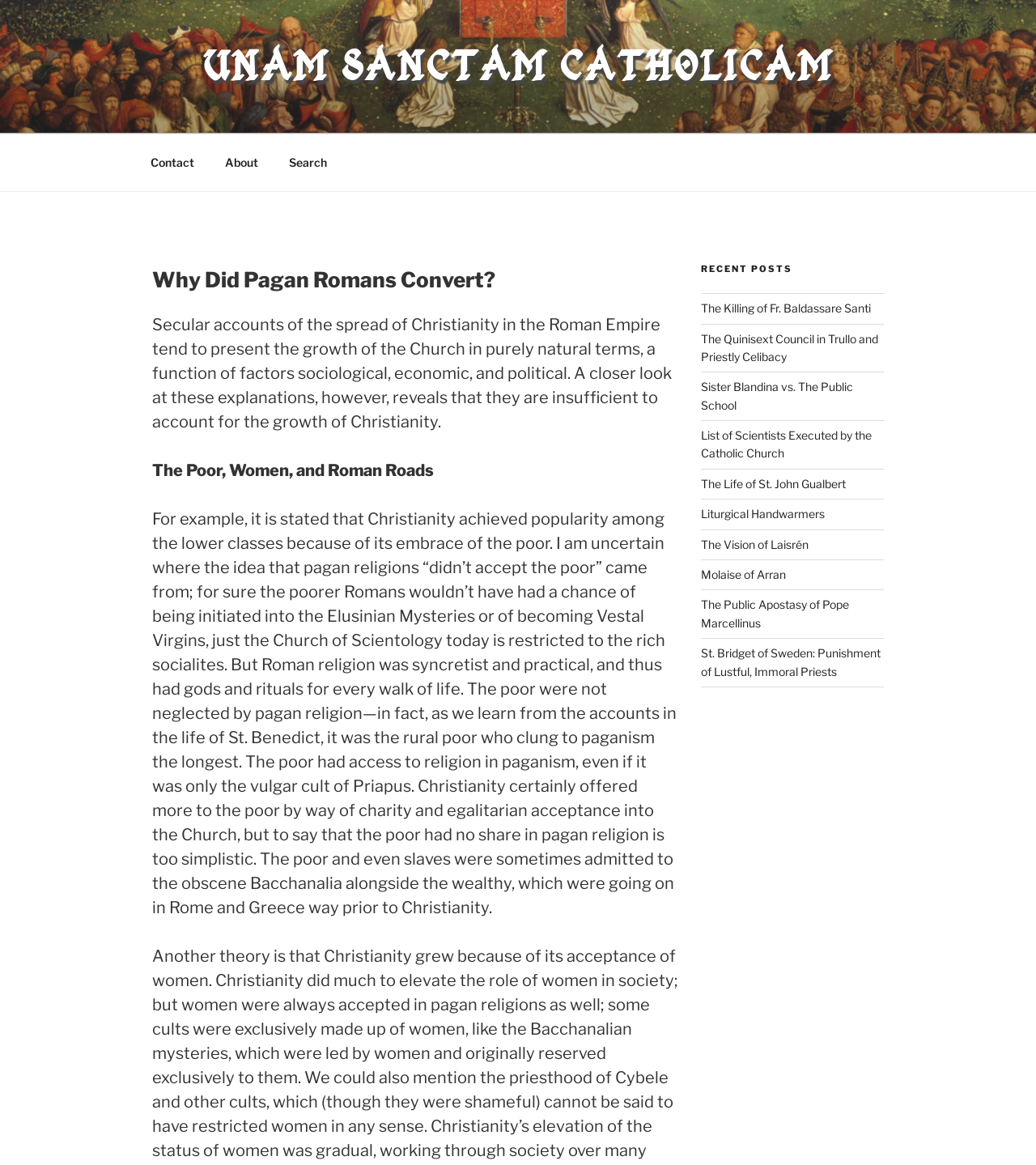What is the topic of the main article?
From the image, respond using a single word or phrase.

Pagan Romans Conversion